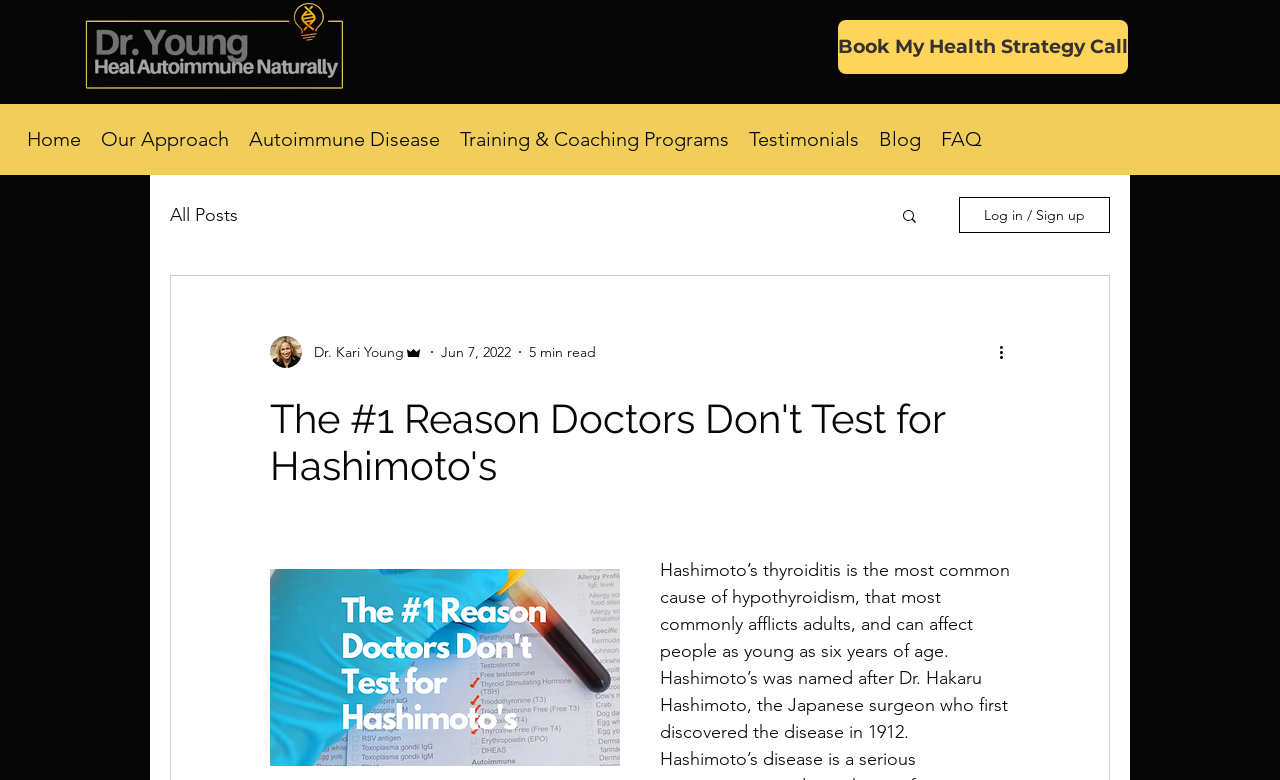Answer the following query concisely with a single word or phrase:
What is the name of the doctor mentioned on the webpage?

Dr. Kari Young